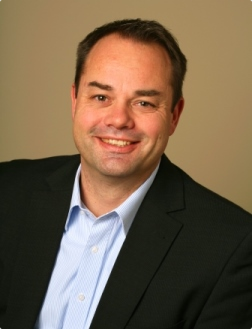Thoroughly describe everything you see in the image.

The image features a professional portrait of a man smiling warmly at the camera. He is dressed in a business suit, wearing a dark blazer over a light blue shirt with a collared neck. The photo conveys a sense of approachability and confidence, often characteristic of individuals in leadership roles. The backdrop is a neutral color, which complements his attire and adds to the overall professional presentation. This image is likely associated with an article discussing themes relevant to business leadership and industry insights, as indicated by the context of an interview with the Managing Director of EMEA at IDeaS, showcased in the title.